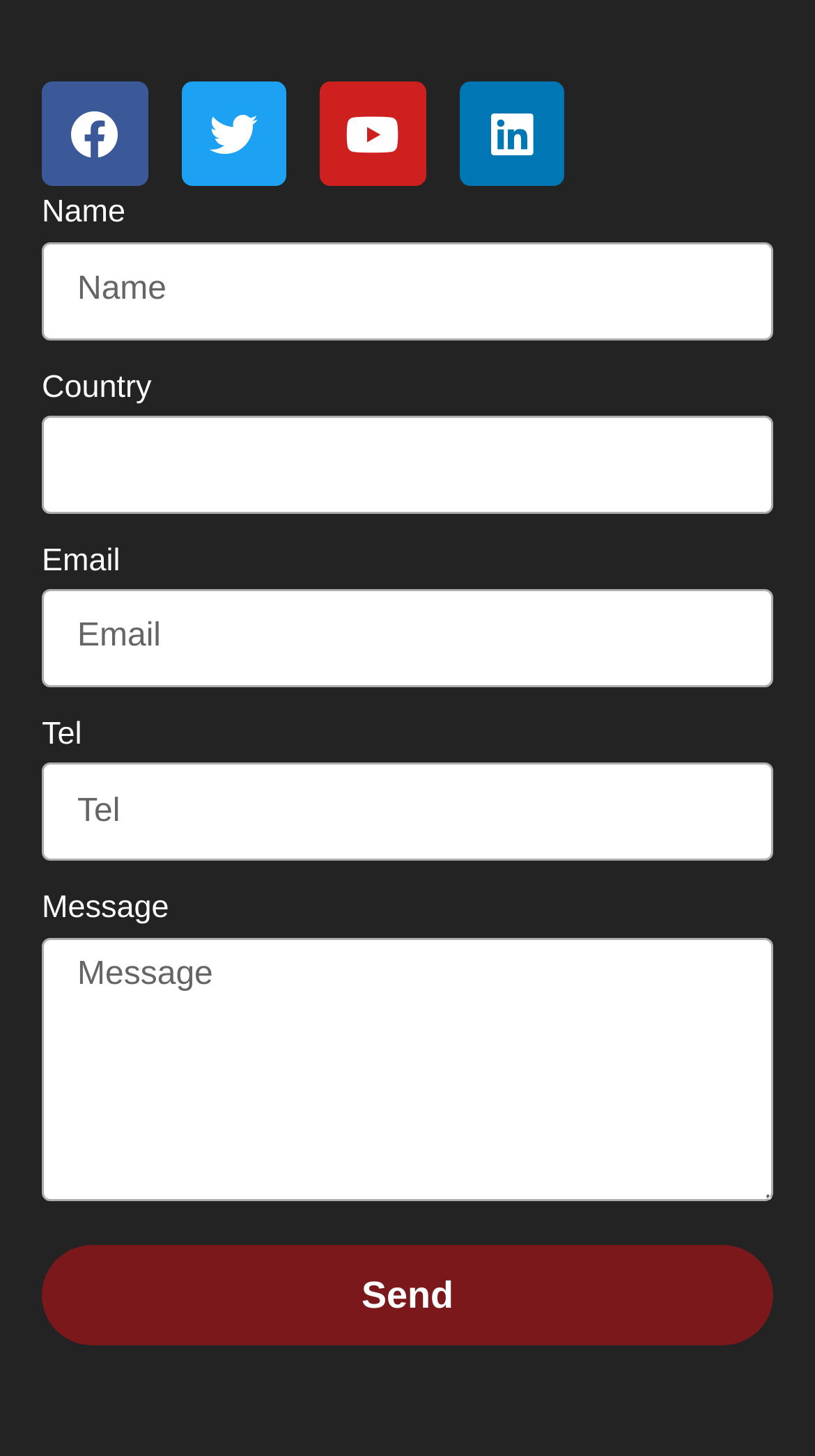Analyze the image and answer the question with as much detail as possible: 
What happens when the 'Send' button is clicked?

The 'Send' button is placed at the bottom of the form, suggesting that it is the final step in the process. When clicked, it is likely that the form data, including the user's name, country, email, tel, and message, will be sent to the website's server for processing or storage.